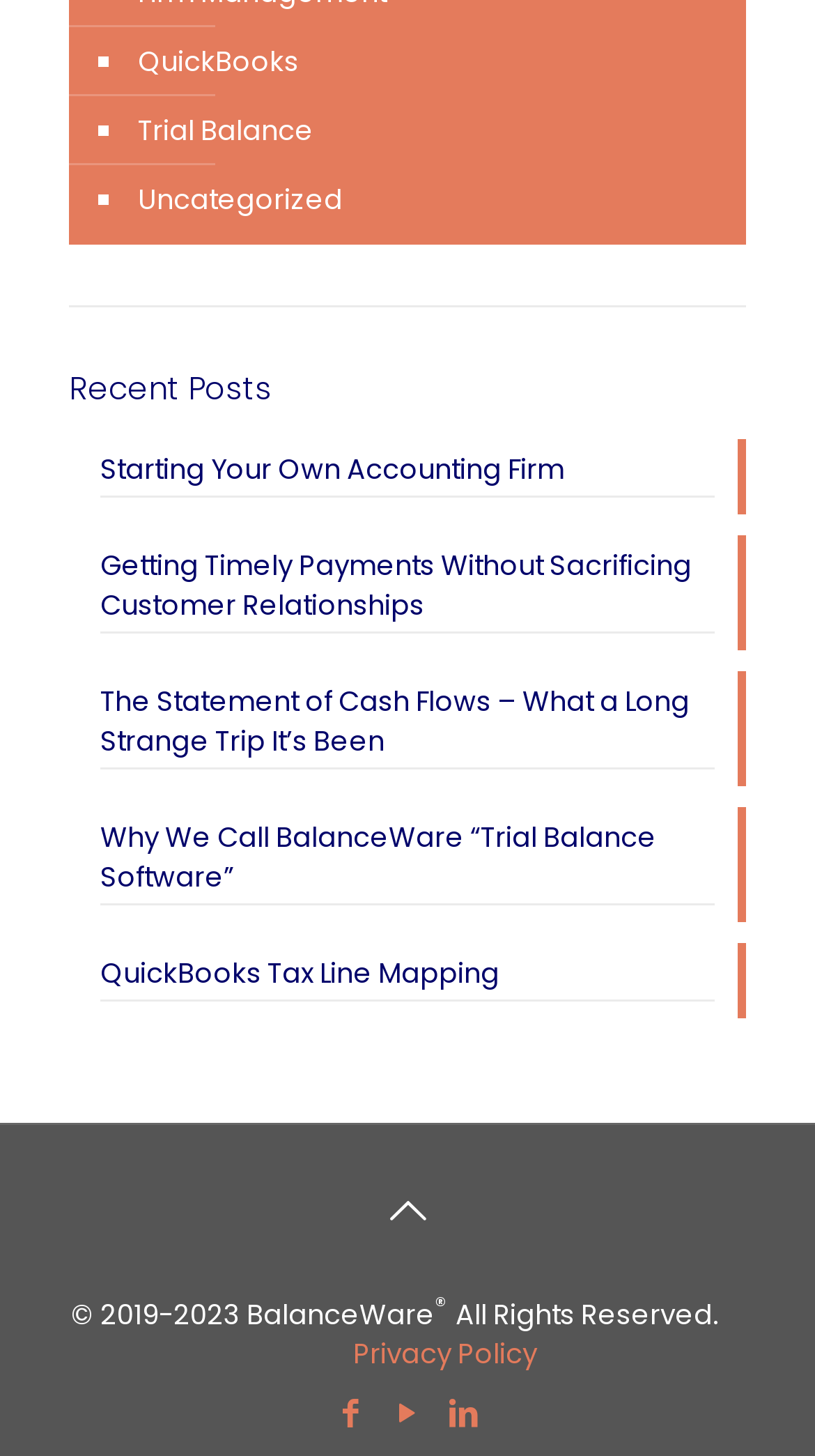Identify the bounding box coordinates for the UI element described as follows: Republish. Use the format (top-left x, top-left y, bottom-right x, bottom-right y) and ensure all values are floating point numbers between 0 and 1.

None